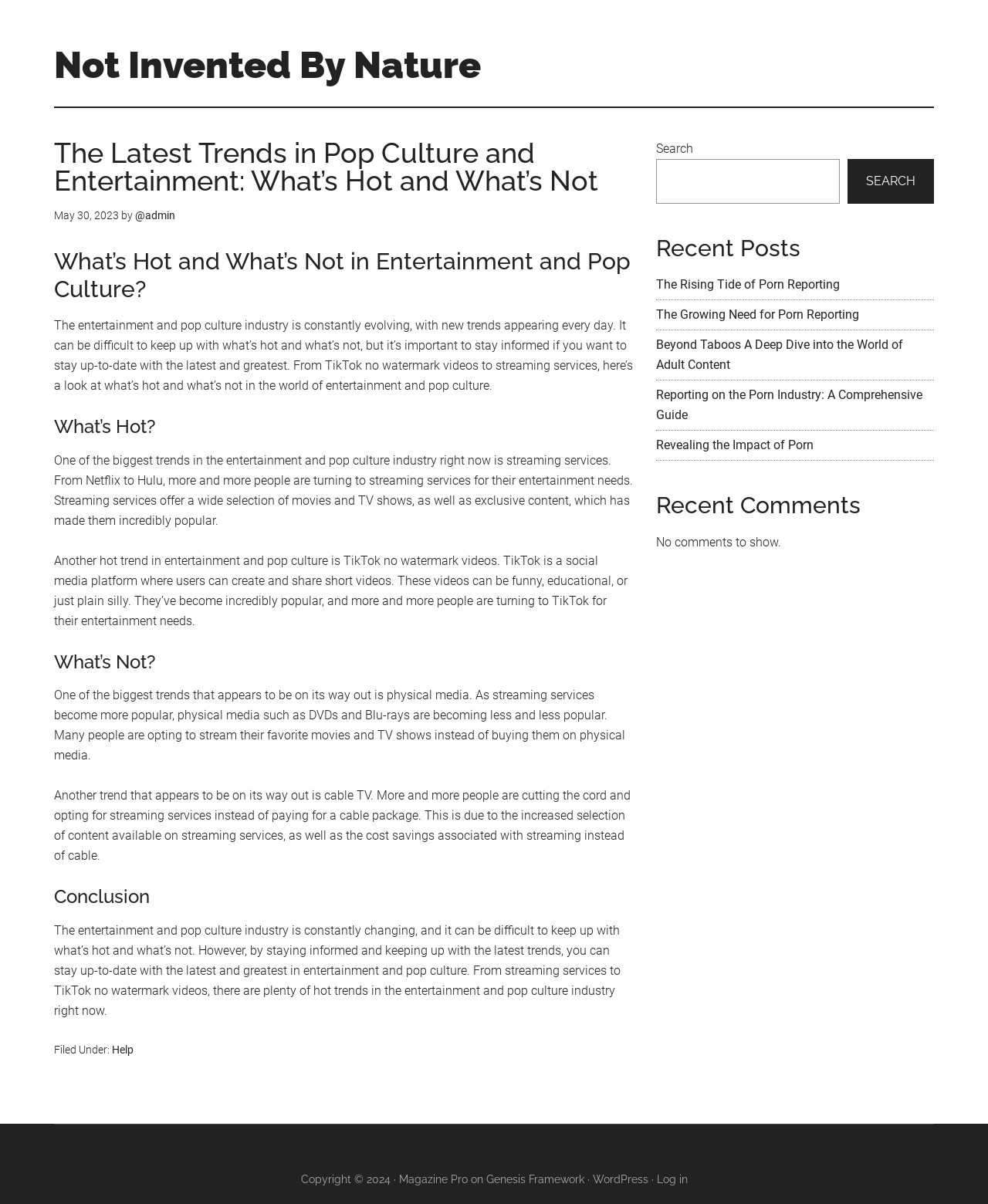Identify the bounding box coordinates of the region that should be clicked to execute the following instruction: "Contact Us".

None